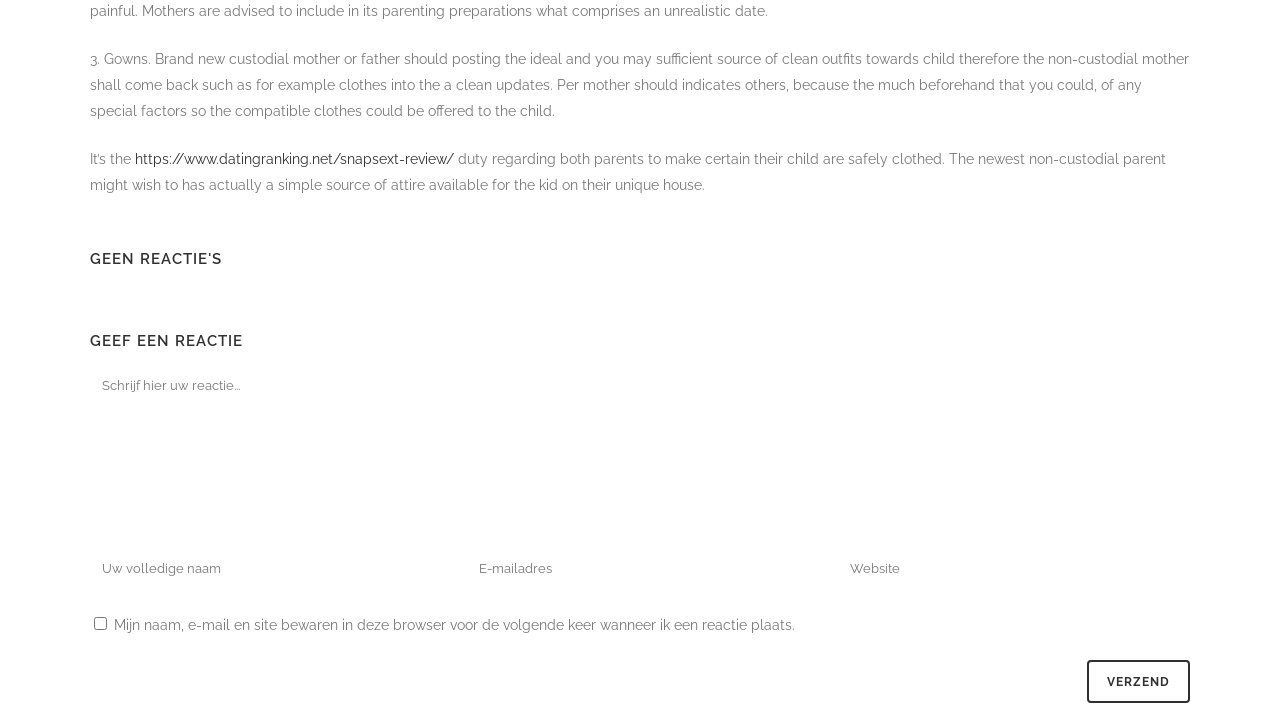Answer succinctly with a single word or phrase:
What is the text on the button?

VERZEND